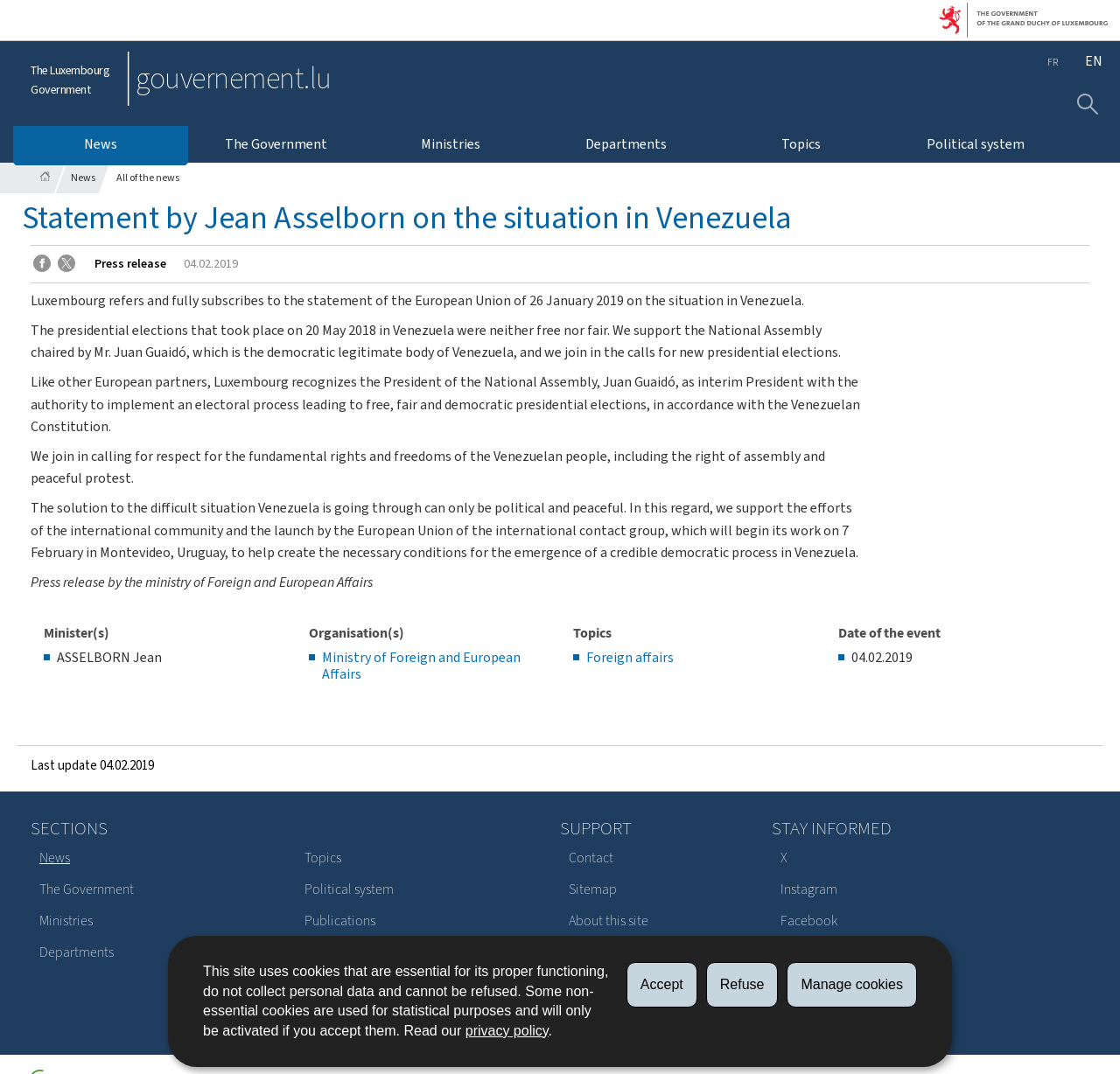Identify the bounding box coordinates of the specific part of the webpage to click to complete this instruction: "Contact the government".

[0.5, 0.784, 0.651, 0.814]